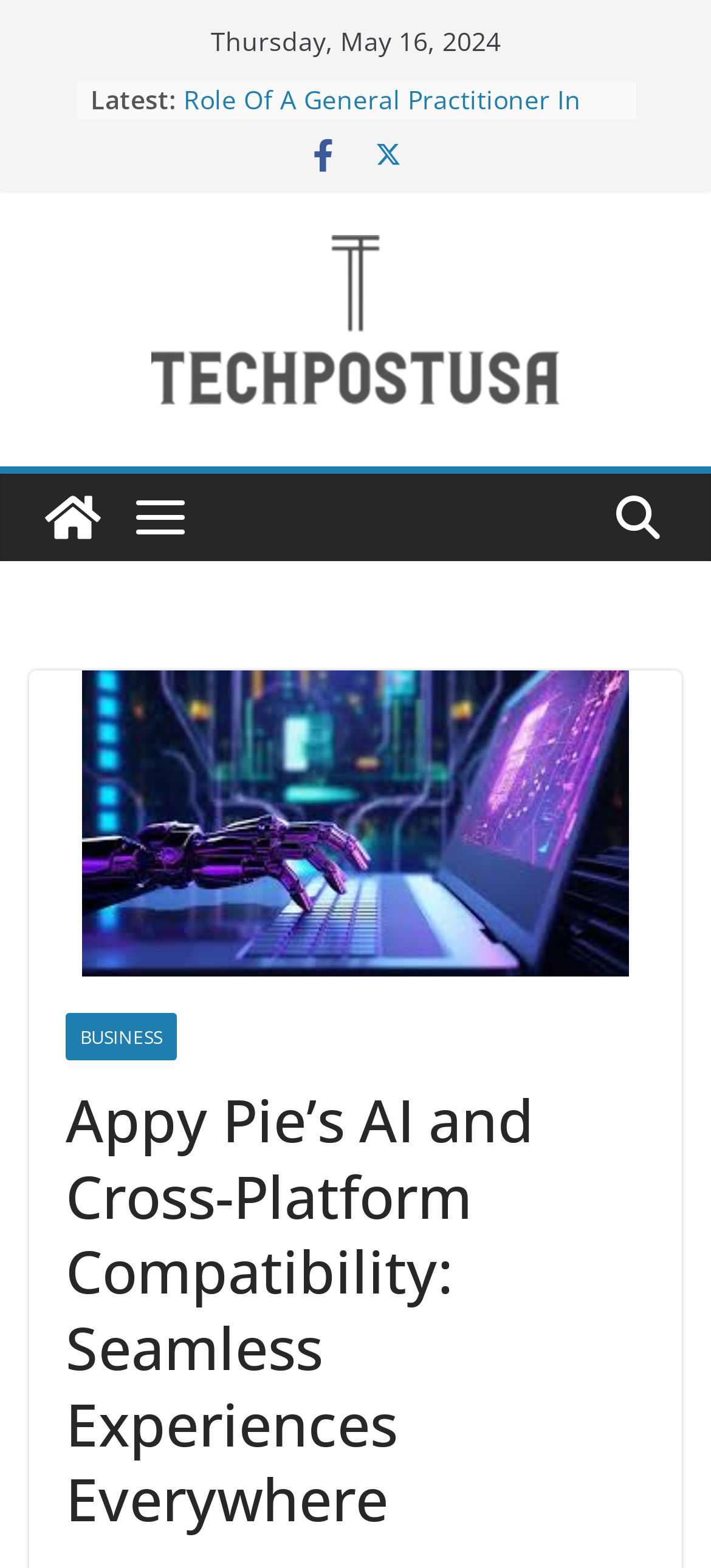Based on the description "title="Tech Post Usa"", find the bounding box of the specified UI element.

[0.041, 0.302, 0.164, 0.358]